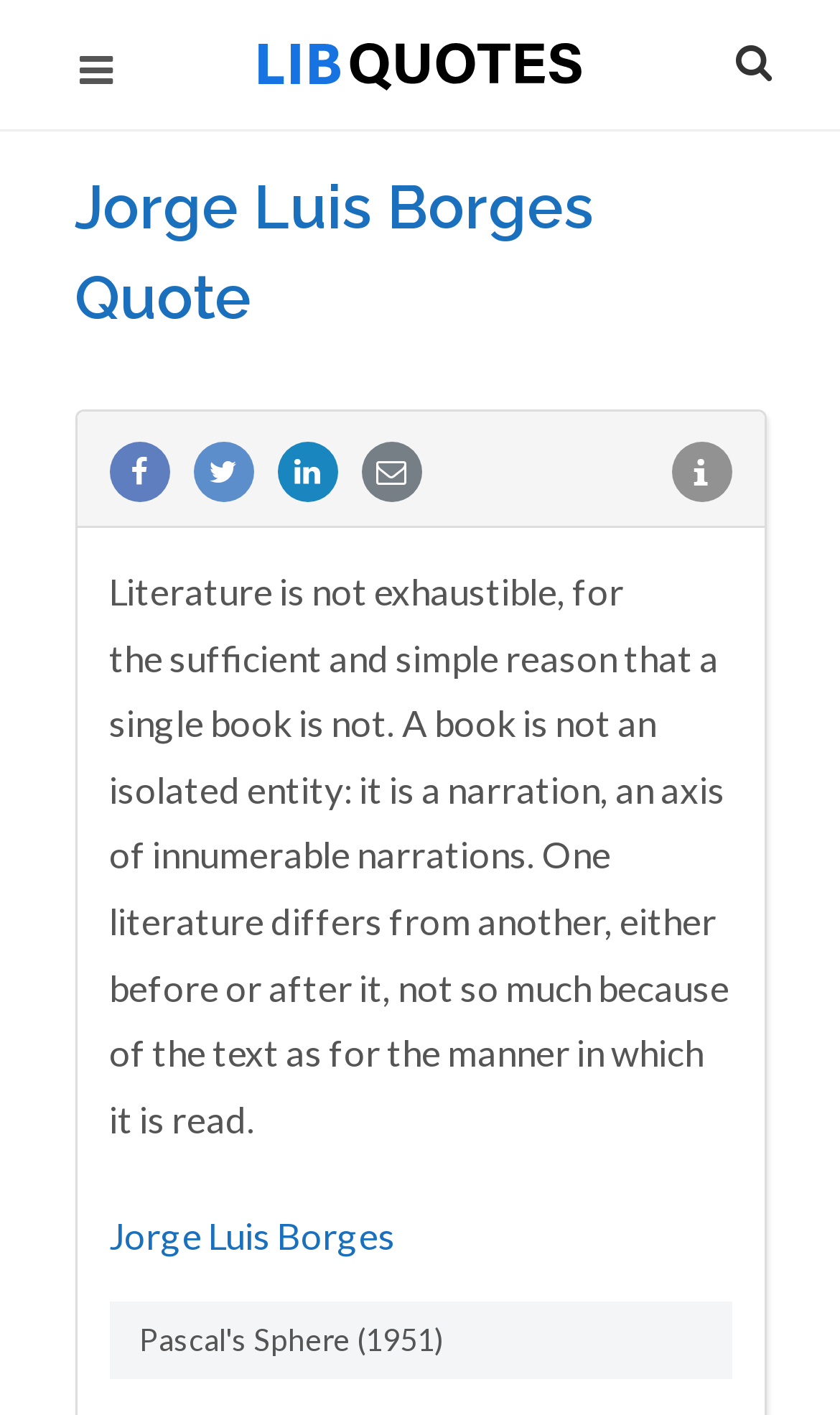Who is the author of the quote? From the image, respond with a single word or brief phrase.

Jorge Luis Borges